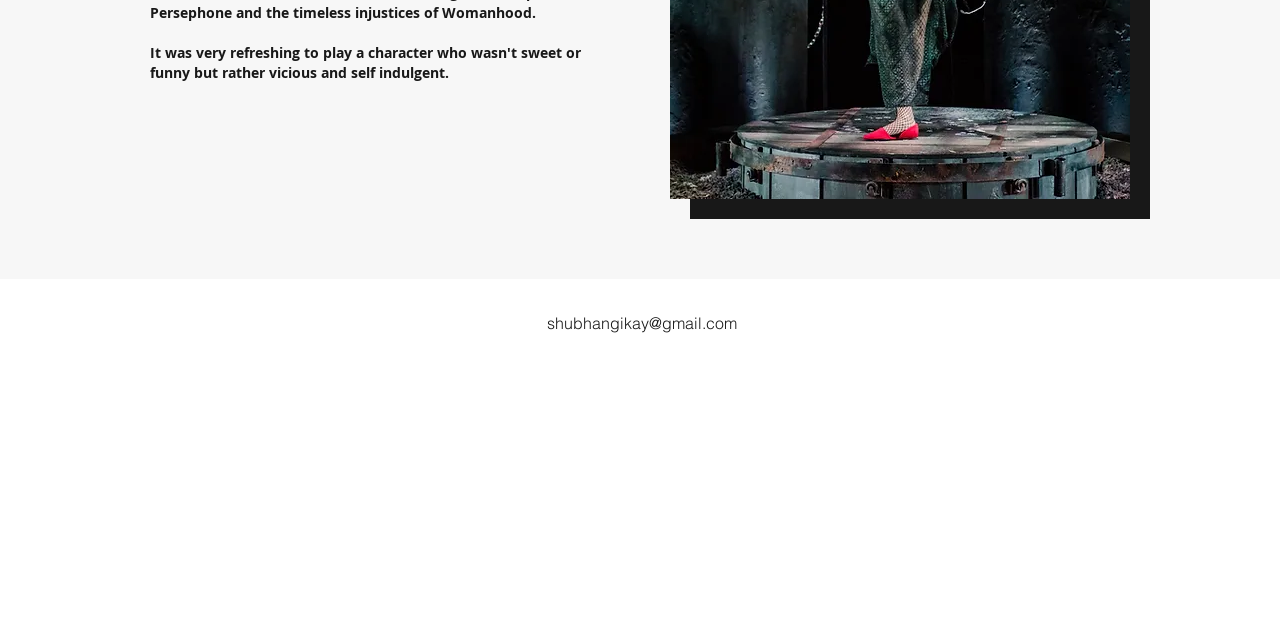Determine the bounding box coordinates (top-left x, top-left y, bottom-right x, bottom-right y) of the UI element described in the following text: cookie policy

None